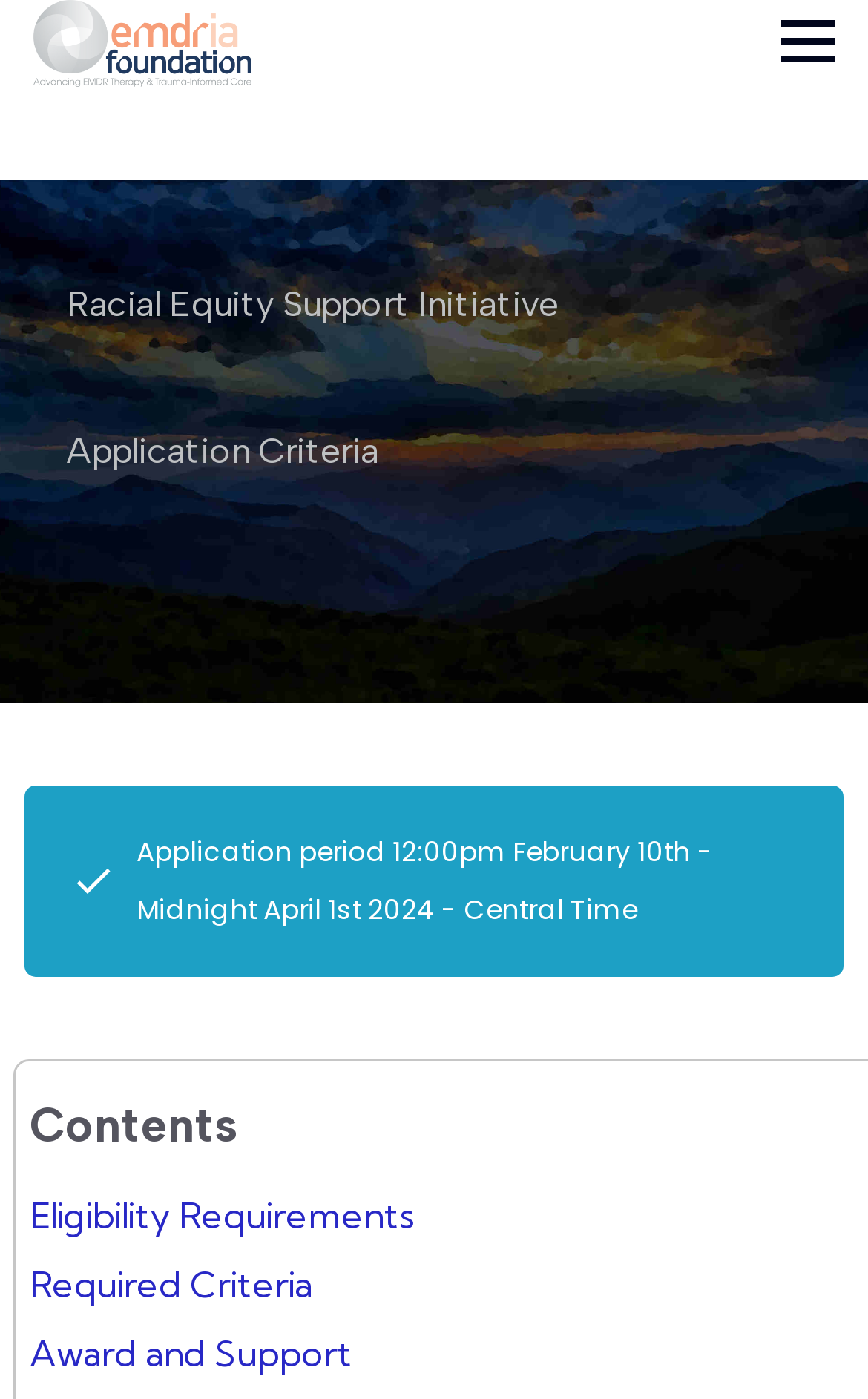What is the purpose of the button at the top right corner?
Please answer the question with as much detail and depth as you can.

I found the purpose of the button by looking at the button element with the text 'Open menu' which is located at the top right corner of the webpage.